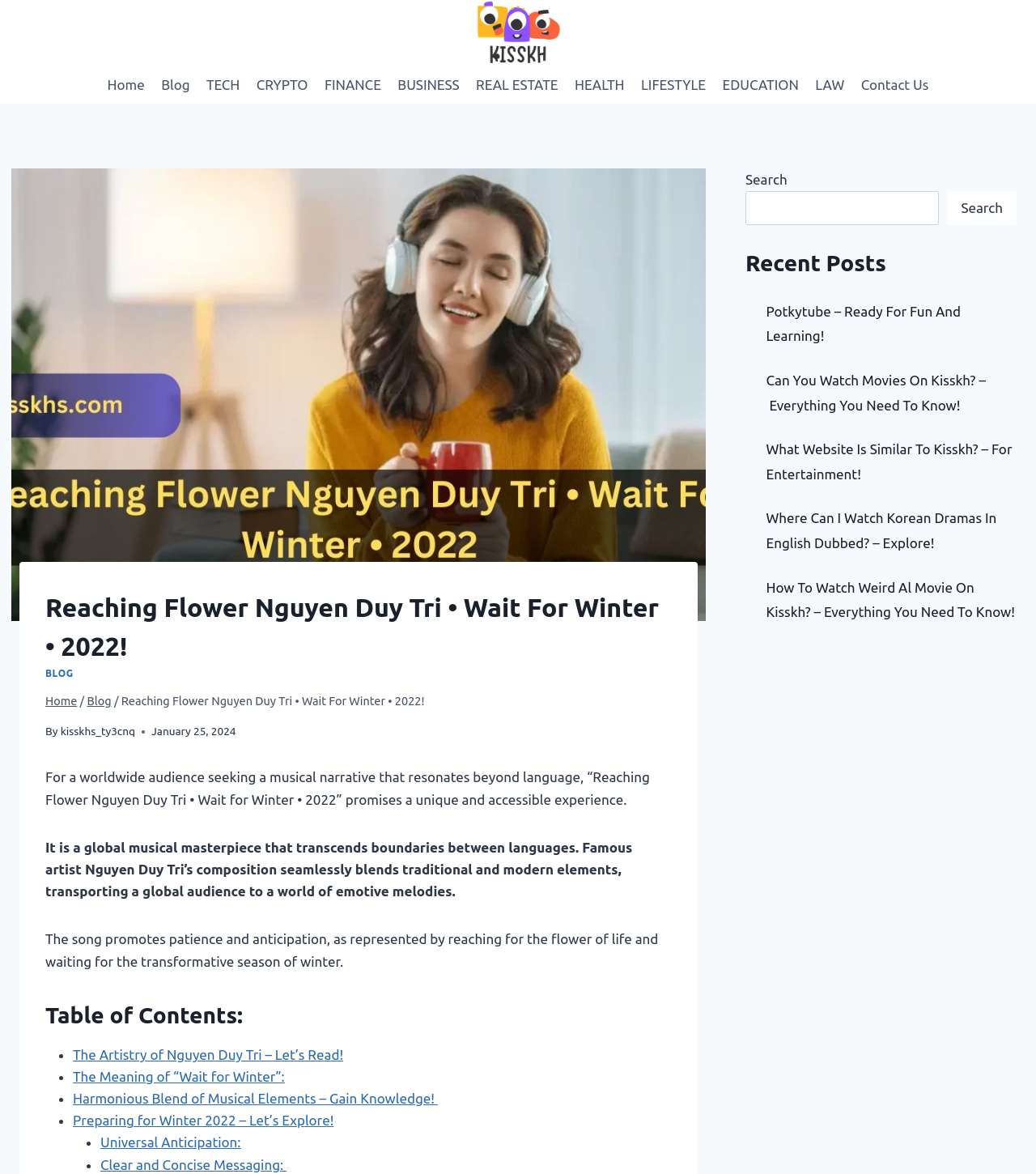Locate the UI element that matches the description Blog in the webpage screenshot. Return the bounding box coordinates in the format (top-left x, top-left y, bottom-right x, bottom-right y), with values ranging from 0 to 1.

[0.148, 0.056, 0.191, 0.089]